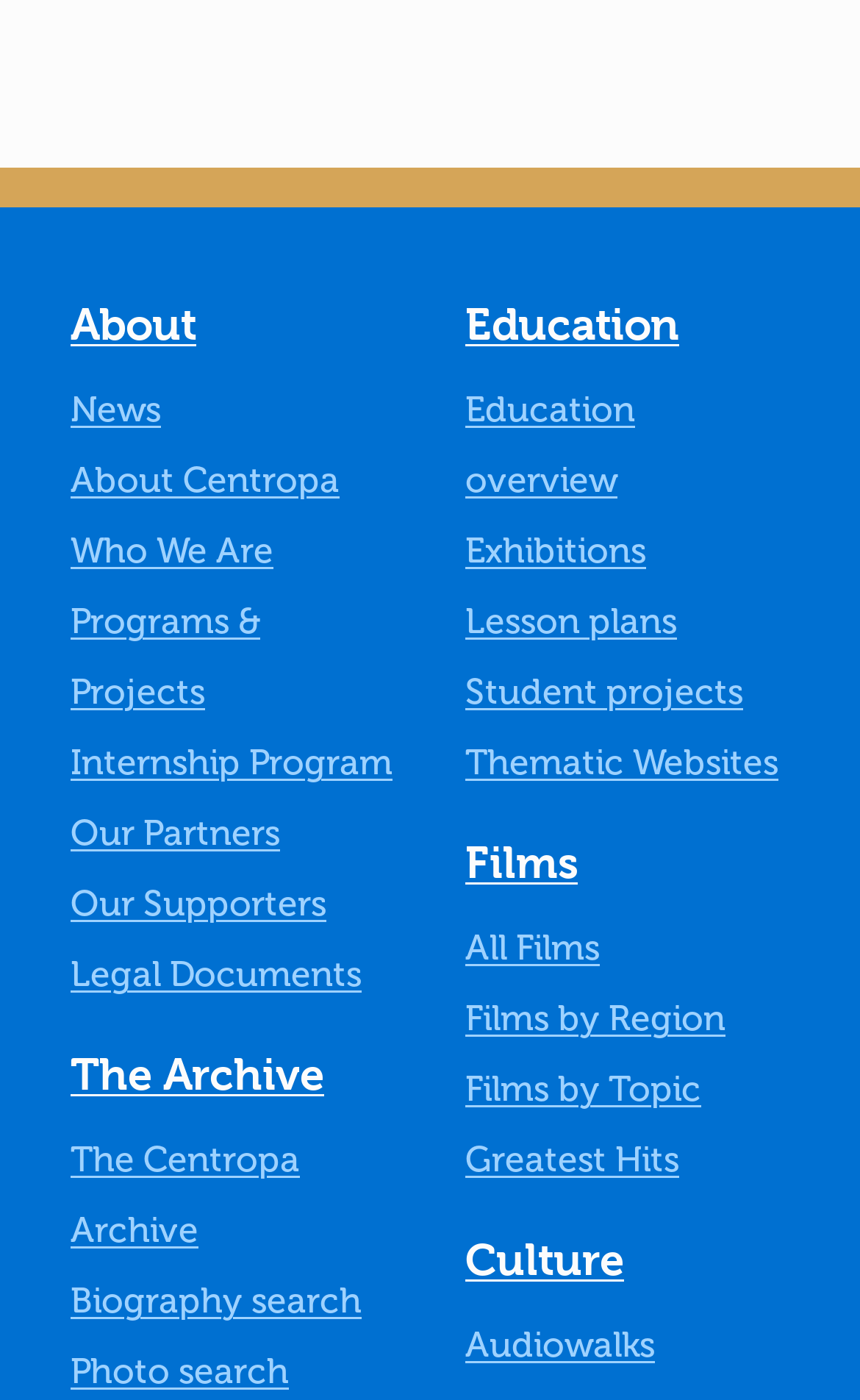Using the format (top-left x, top-left y, bottom-right x, bottom-right y), and given the element description, identify the bounding box coordinates within the screenshot: Education overview

[0.541, 0.278, 0.738, 0.358]